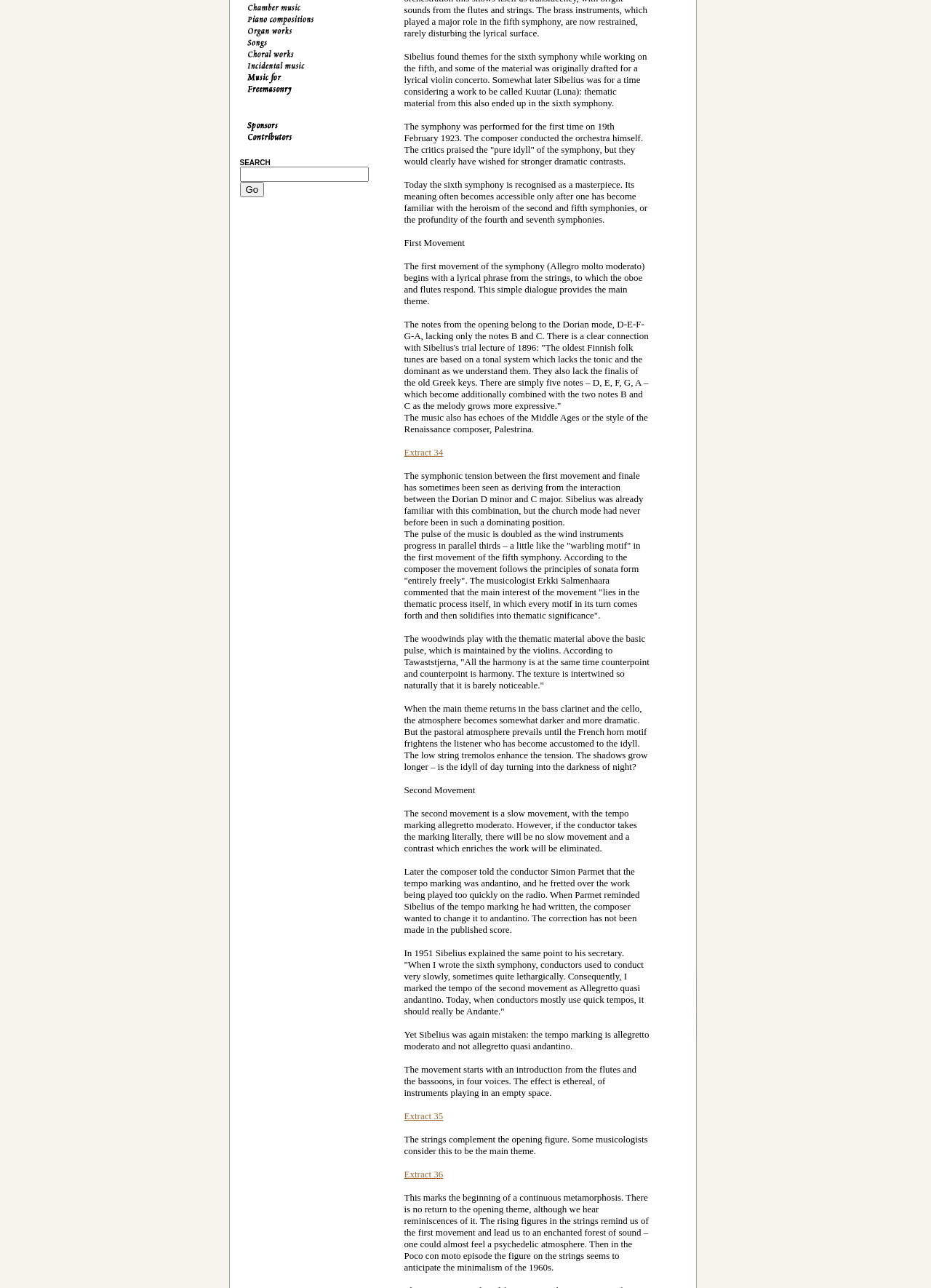Find the bounding box of the element with the following description: "parent_node: SEARCH name="words"". The coordinates must be four float numbers between 0 and 1, formatted as [left, top, right, bottom].

[0.257, 0.129, 0.396, 0.141]